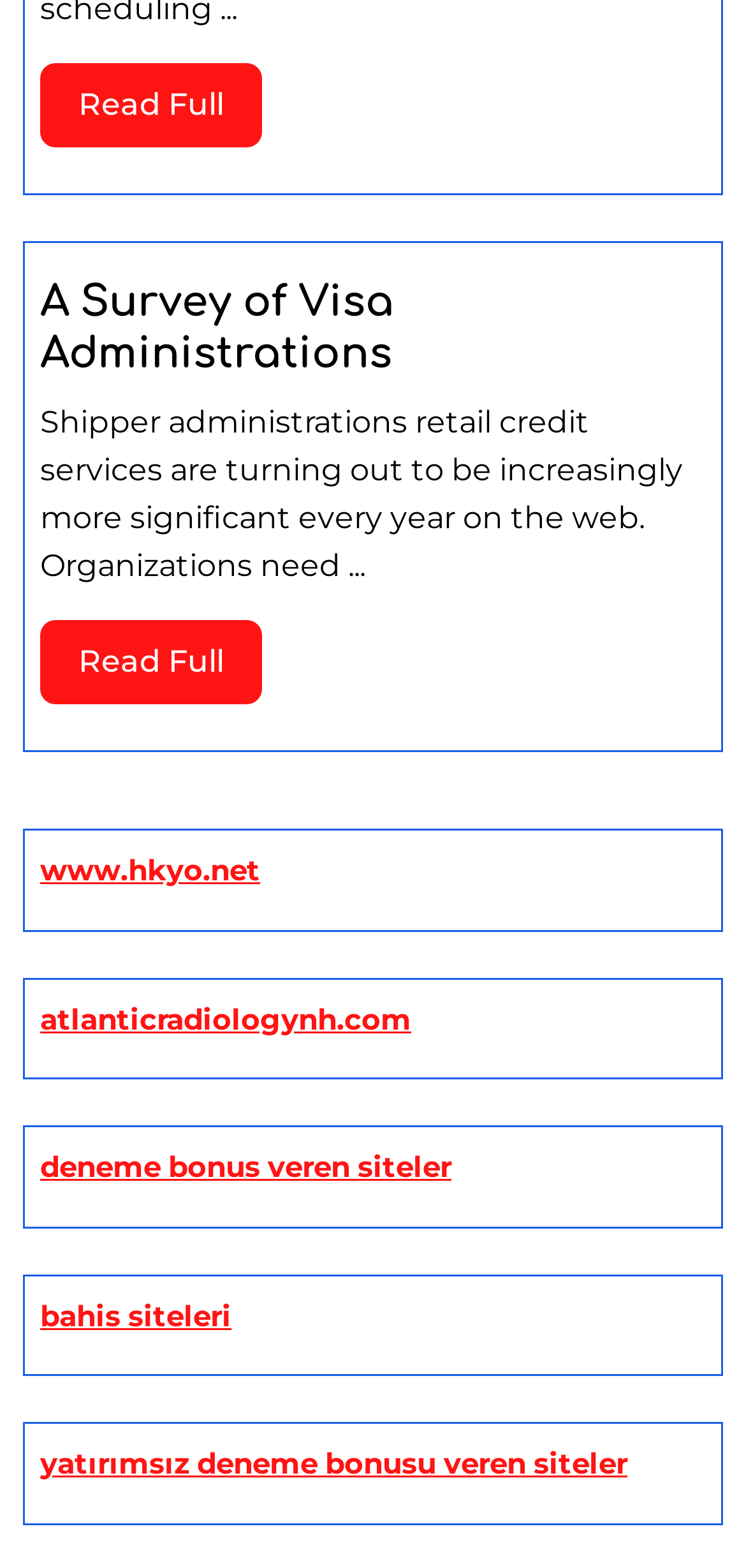How many sections are there in the webpage?
Using the visual information from the image, give a one-word or short-phrase answer.

3